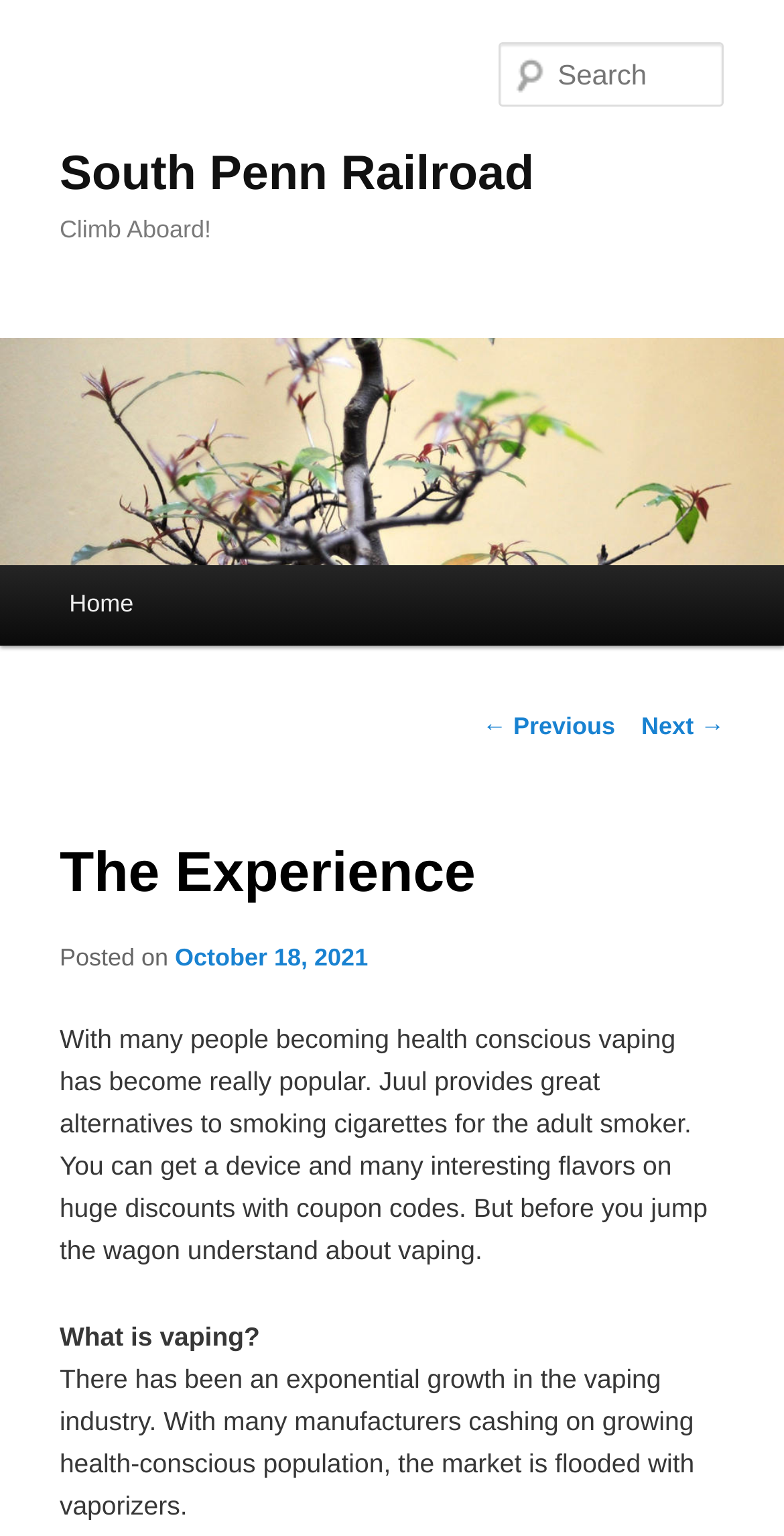Use the information in the screenshot to answer the question comprehensively: What is the author's suggestion before trying vaping?

The webpage advises readers to understand about vaping before jumping into it, suggesting that the author wants readers to be informed about the basics of vaping before trying it out.